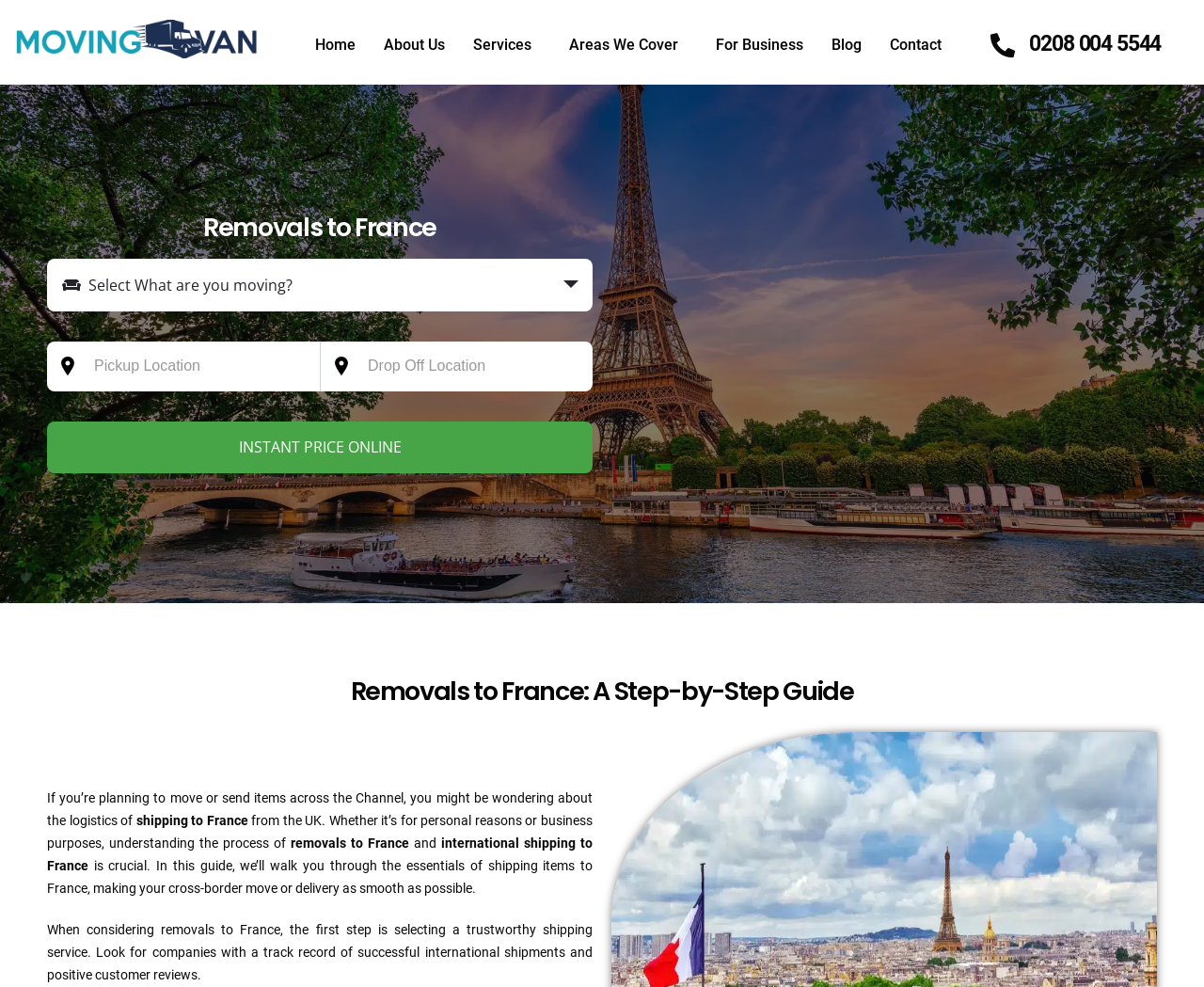Using the webpage screenshot and the element description For Business, determine the bounding box coordinates. Specify the coordinates in the format (top-left x, top-left y, bottom-right x, bottom-right y) with values ranging from 0 to 1.

[0.582, 0.024, 0.679, 0.068]